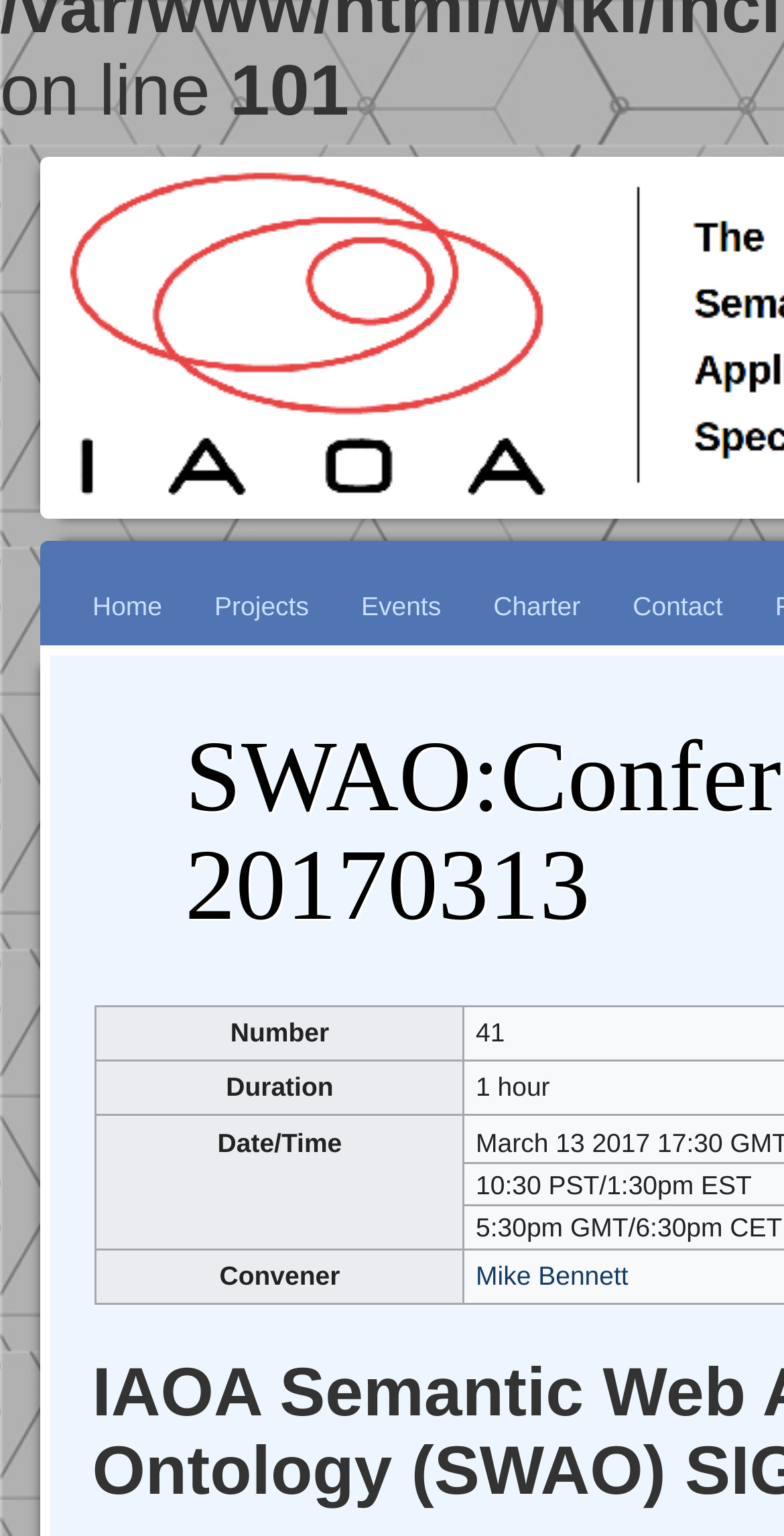Identify the bounding box coordinates for the UI element mentioned here: "Home". Provide the coordinates as four float values between 0 and 1, i.e., [left, top, right, bottom].

[0.085, 0.37, 0.24, 0.421]